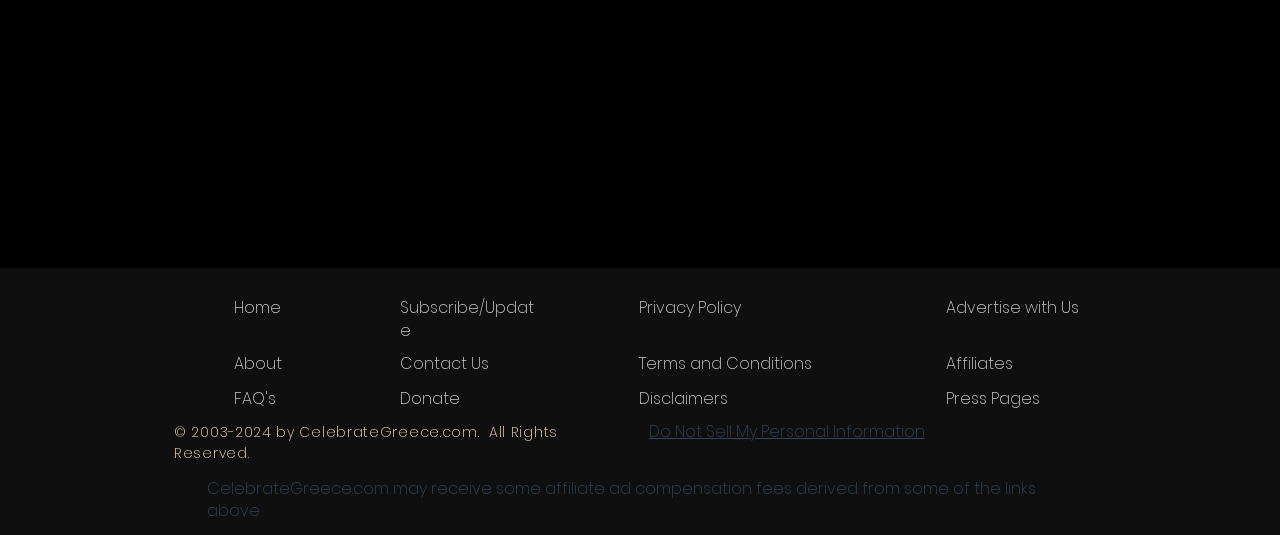Pinpoint the bounding box coordinates of the clickable area needed to execute the instruction: "Check the Privacy Policy". The coordinates should be specified as four float numbers between 0 and 1, i.e., [left, top, right, bottom].

[0.499, 0.554, 0.579, 0.597]